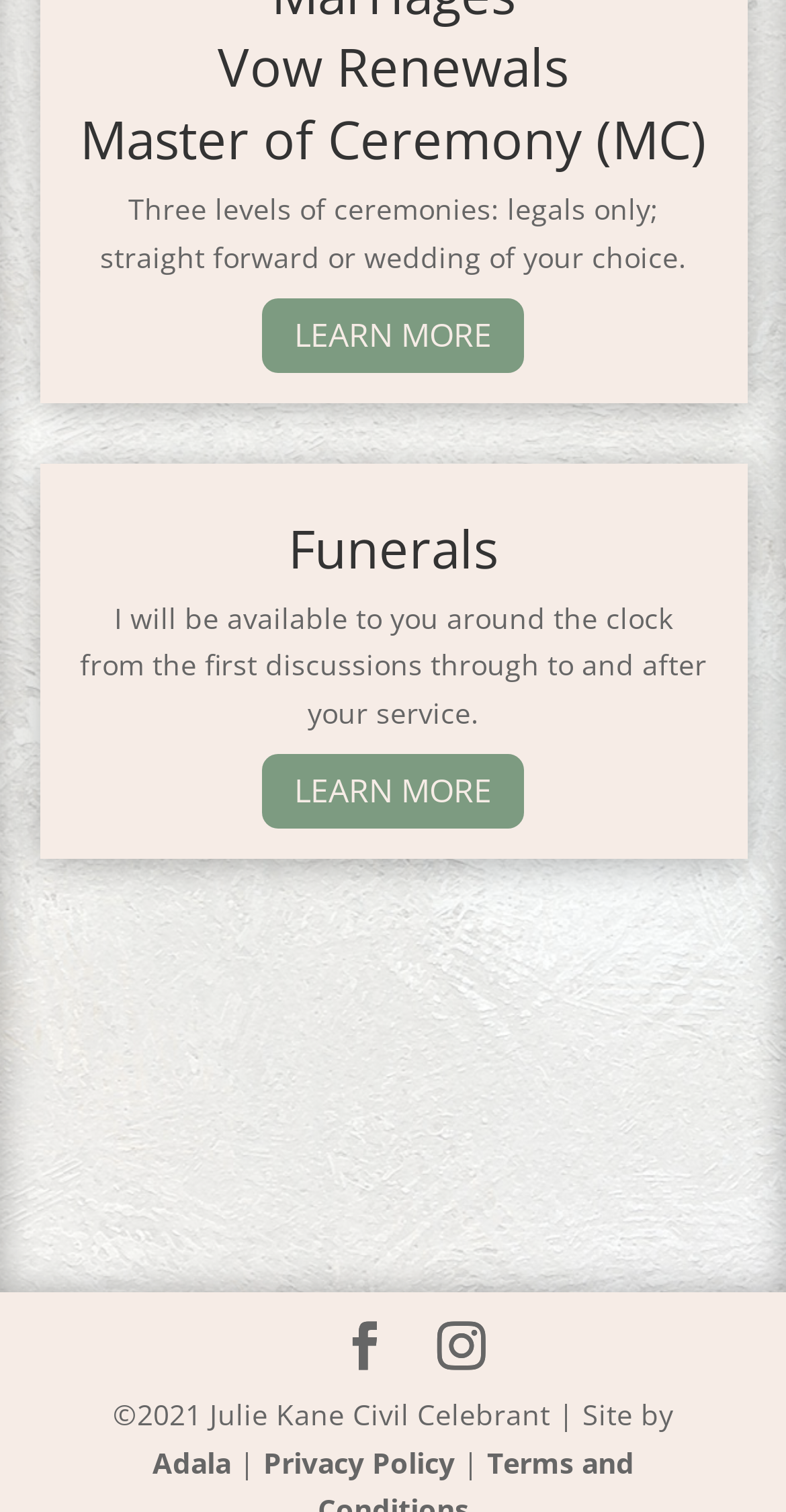Please predict the bounding box coordinates (top-left x, top-left y, bottom-right x, bottom-right y) for the UI element in the screenshot that fits the description: Privacy Policy

[0.335, 0.954, 0.578, 0.979]